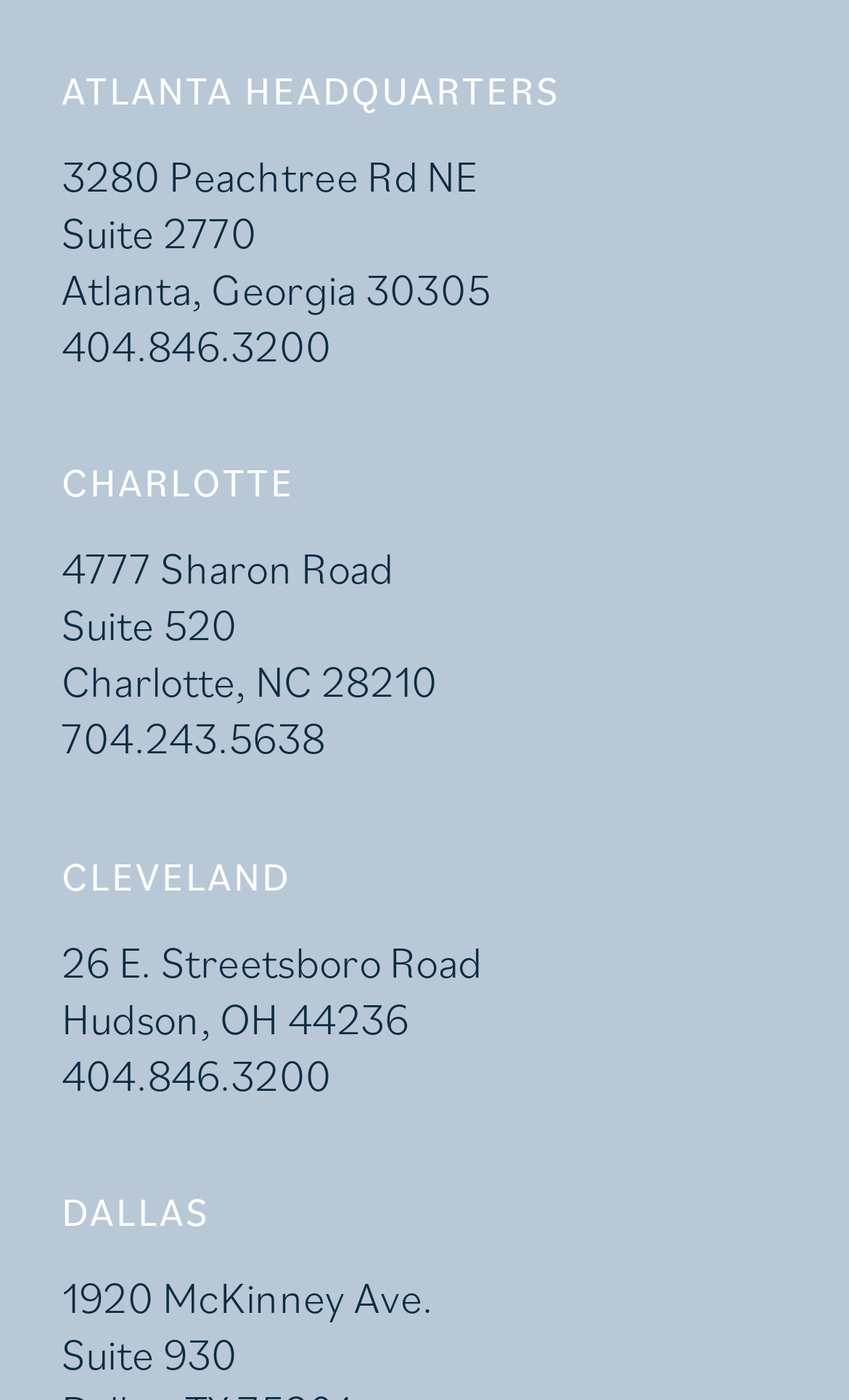What is the phone number of the Atlanta office?
Provide a short answer using one word or a brief phrase based on the image.

404.846.3200